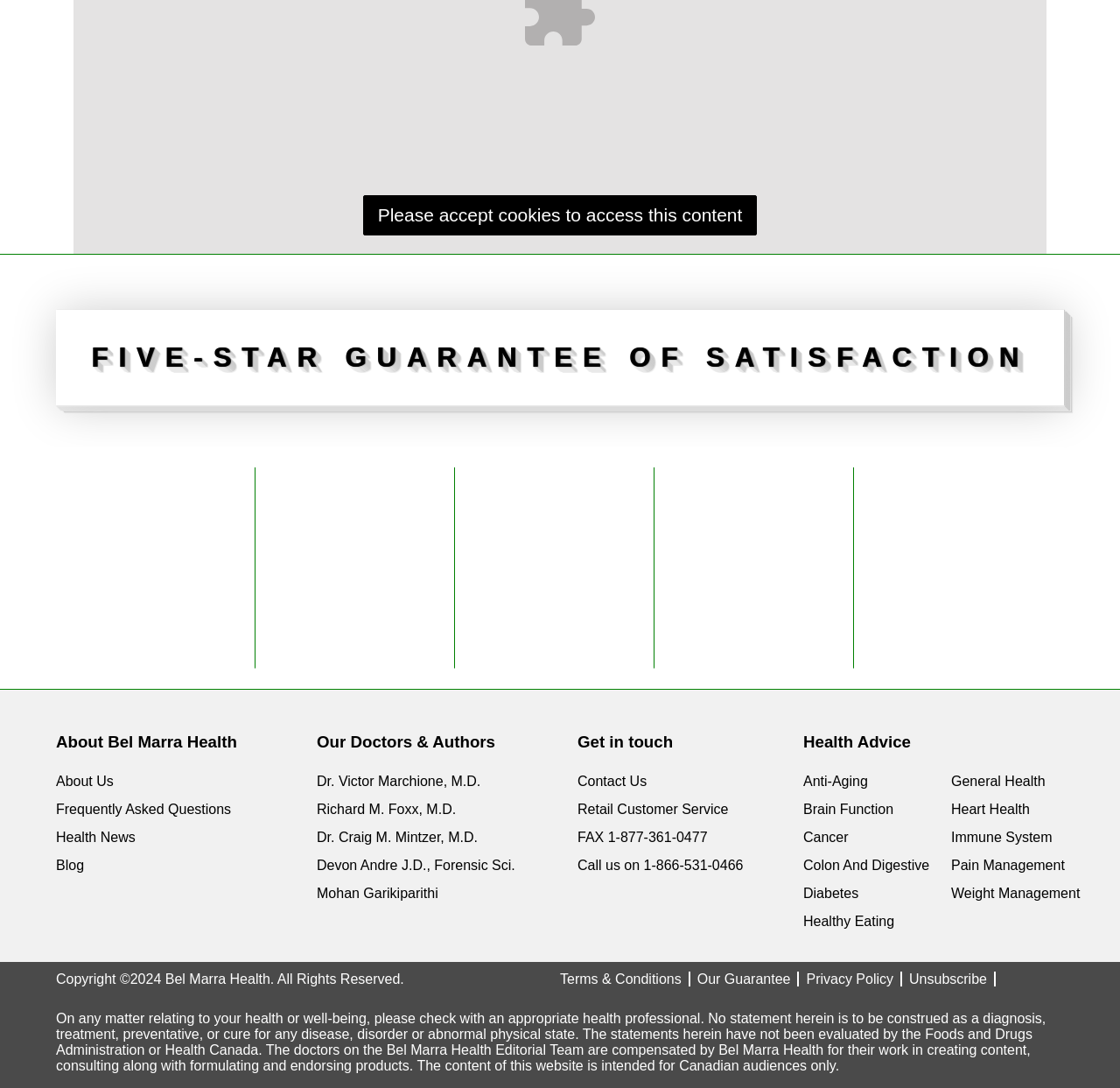Locate the bounding box of the UI element defined by this description: "Dr. Victor Marchione, M.D.". The coordinates should be given as four float numbers between 0 and 1, formatted as [left, top, right, bottom].

[0.283, 0.712, 0.429, 0.725]